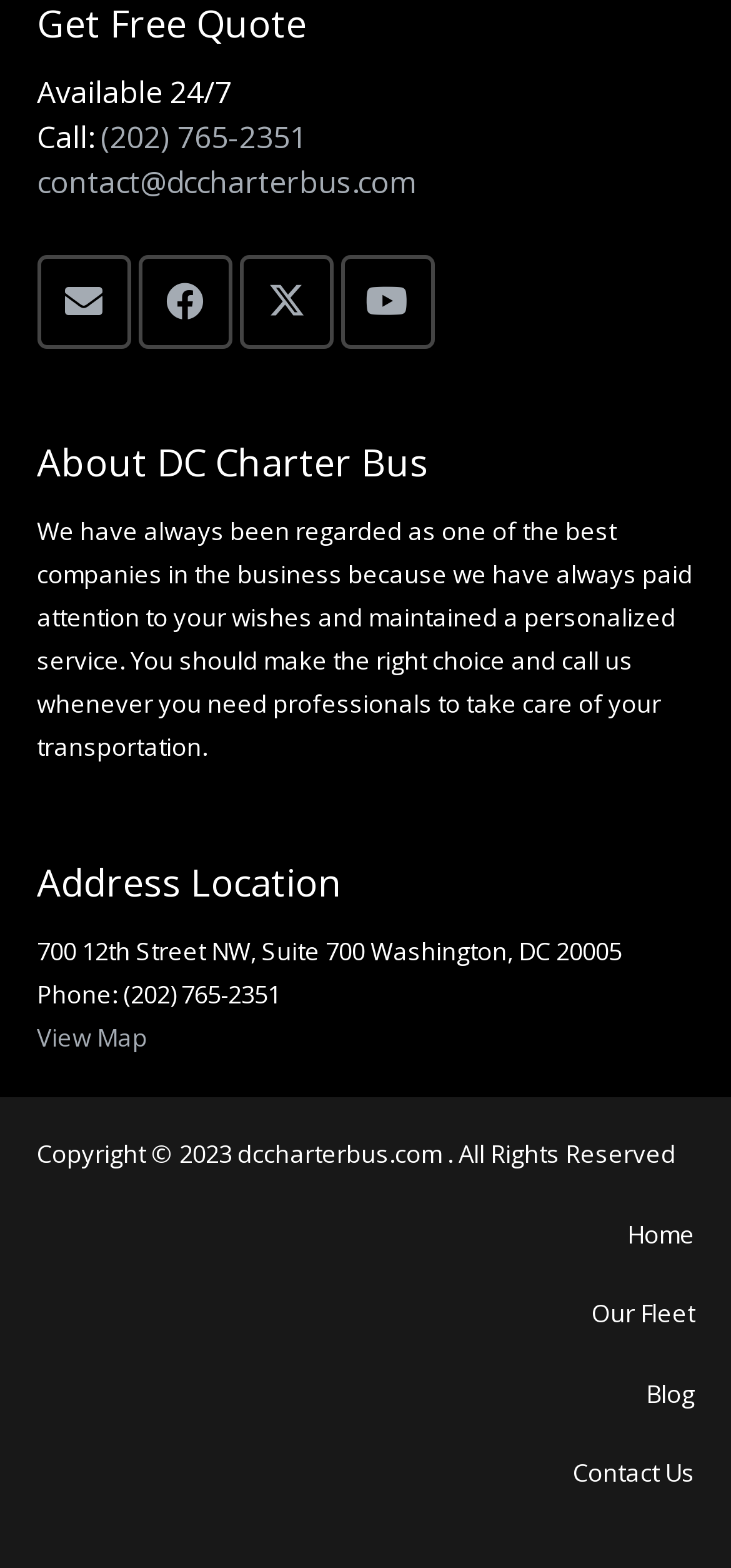Pinpoint the bounding box coordinates of the clickable element to carry out the following instruction: "Call the phone number."

[0.137, 0.075, 0.419, 0.101]